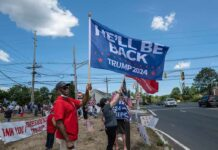Describe all the elements in the image with great detail.

A group of supporters stands along a roadside, proudly displaying a large banner that reads "I'LL BE BACK" alongside "TRUMP 2024." Dressed in red and blue attire, the individuals are actively engaging with passing cars, indicating their enthusiasm for the upcoming 2024 presidential election. The scene captures the energy of political rallies, with numerous campaign signs visible in the background, under a clear blue sky punctuated by a few clouds. This image reflects the fervent support for former President Donald Trump as he prepares to run for office again, showcasing the grassroots mobilization of his followers.